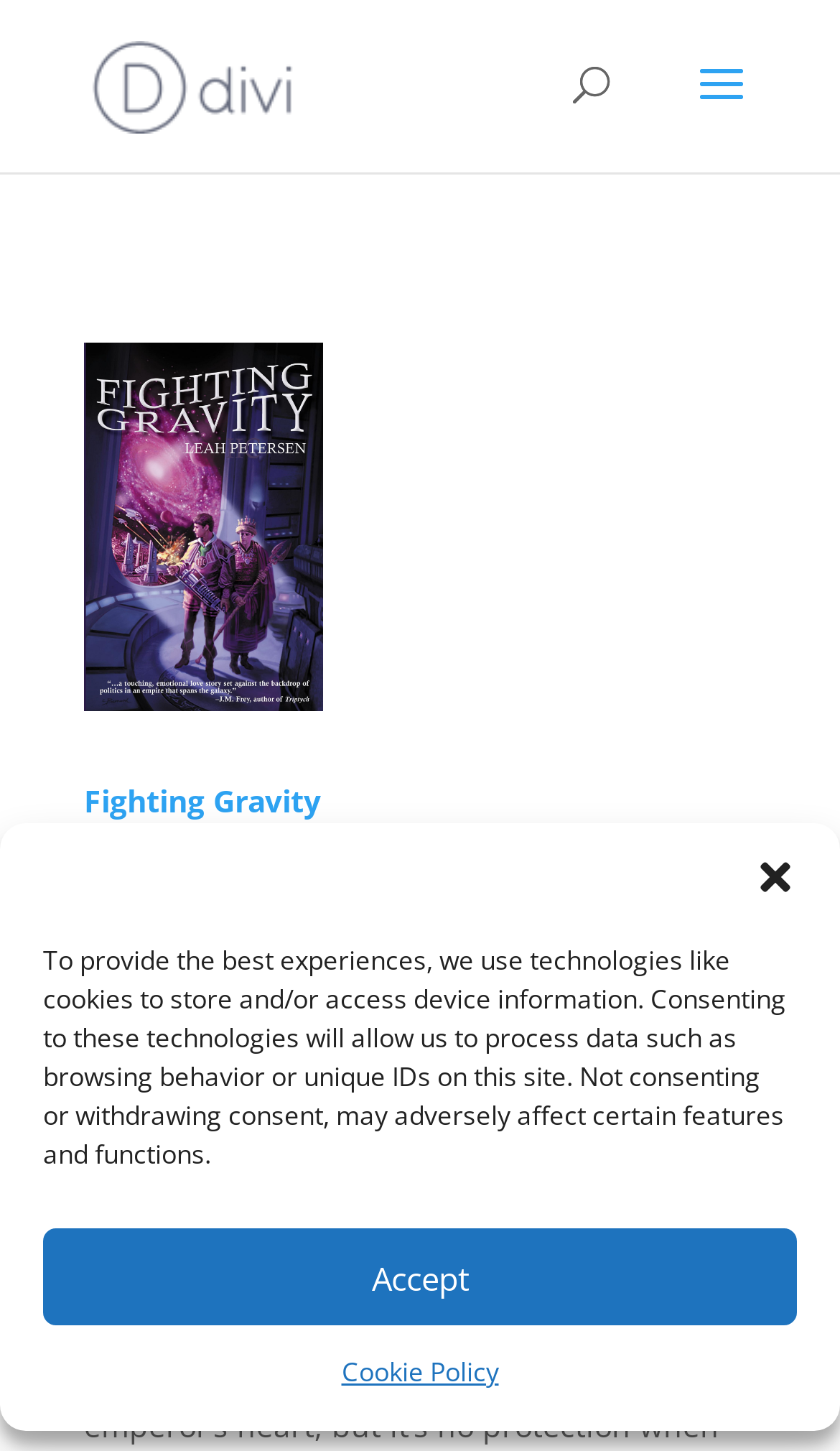Determine the bounding box for the HTML element described here: "Accept". The coordinates should be given as [left, top, right, bottom] with each number being a float between 0 and 1.

[0.051, 0.847, 0.949, 0.914]